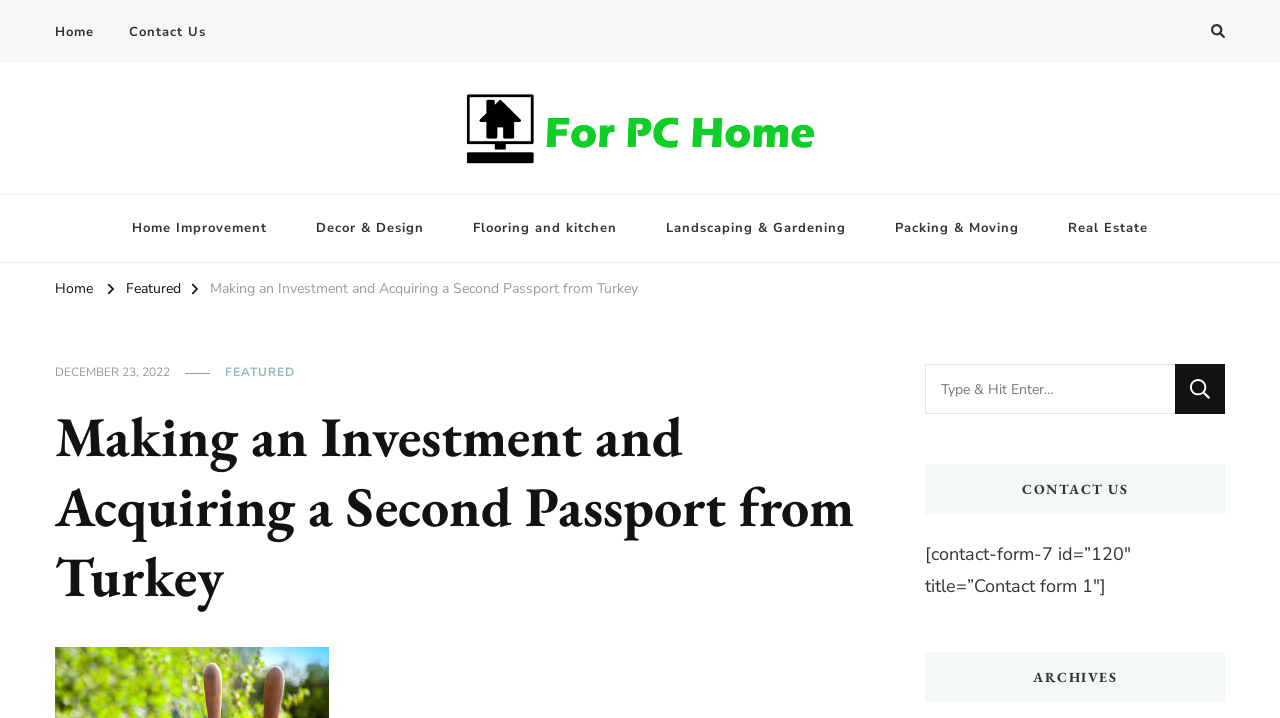Find and specify the bounding box coordinates that correspond to the clickable region for the instruction: "Contact us".

[0.723, 0.647, 0.957, 0.716]